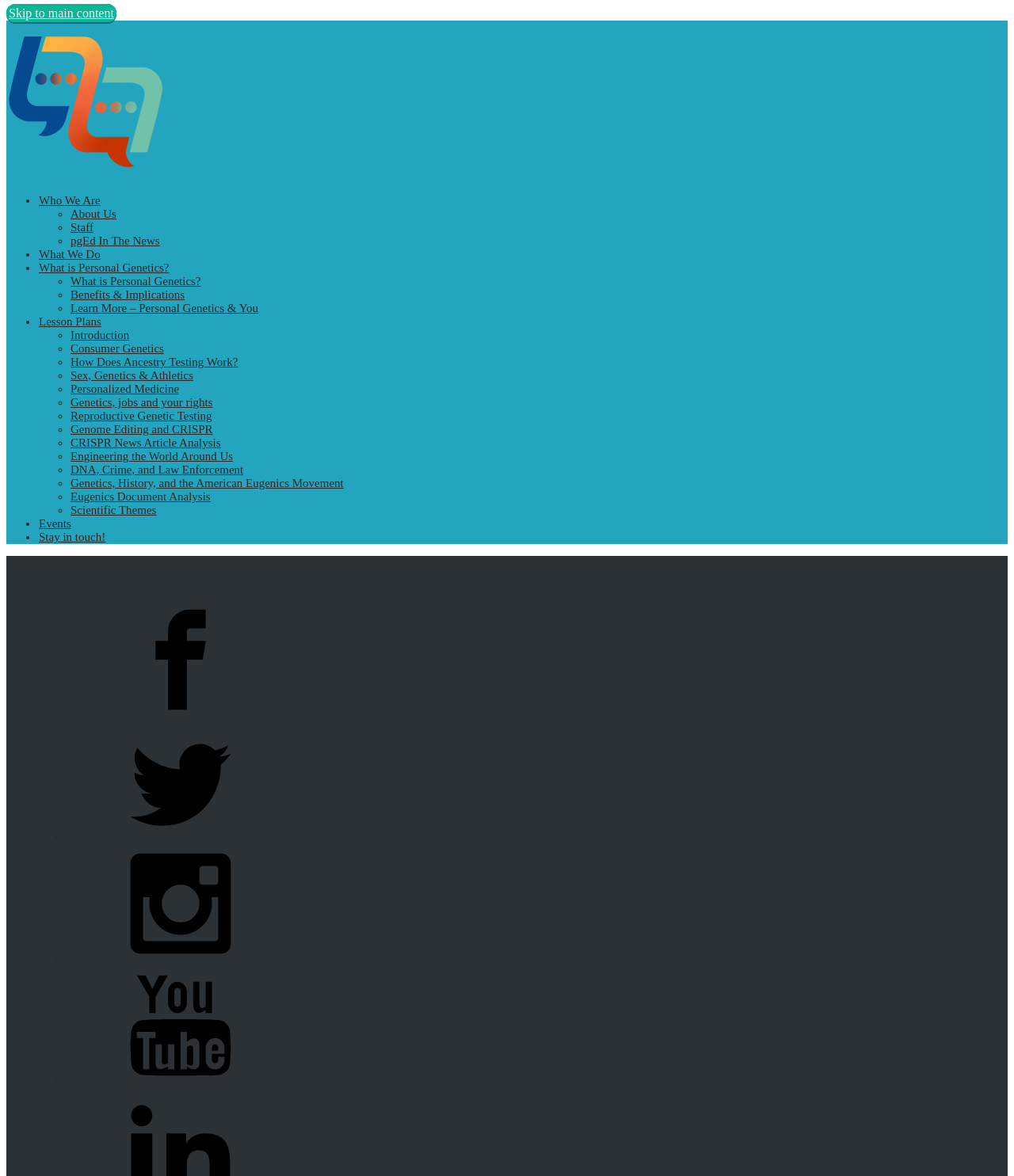How many social media links are at the bottom of the webpage?
Based on the visual content, answer with a single word or a brief phrase.

4